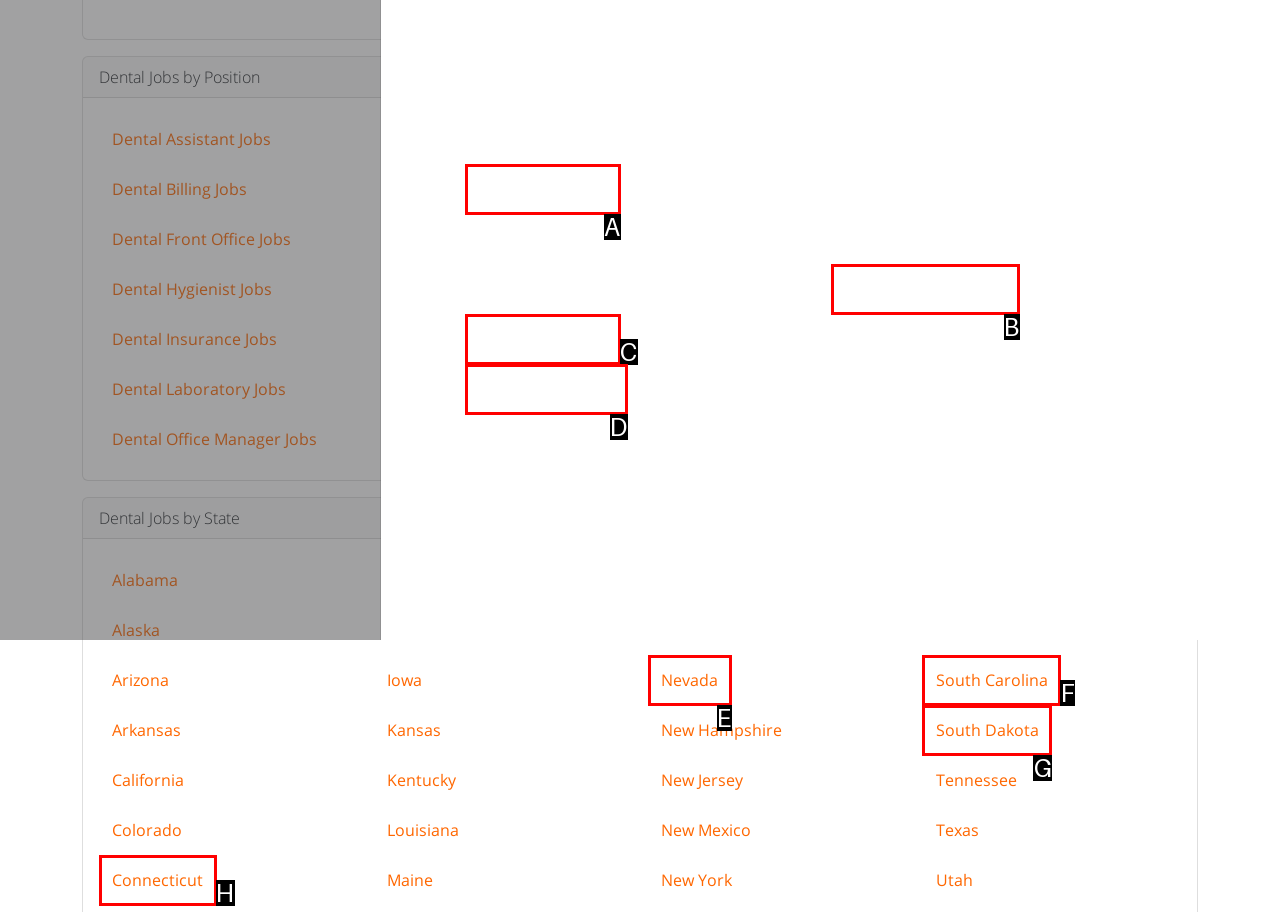Determine which option fits the element description: alt="Contact Info."
Answer with the option’s letter directly.

None